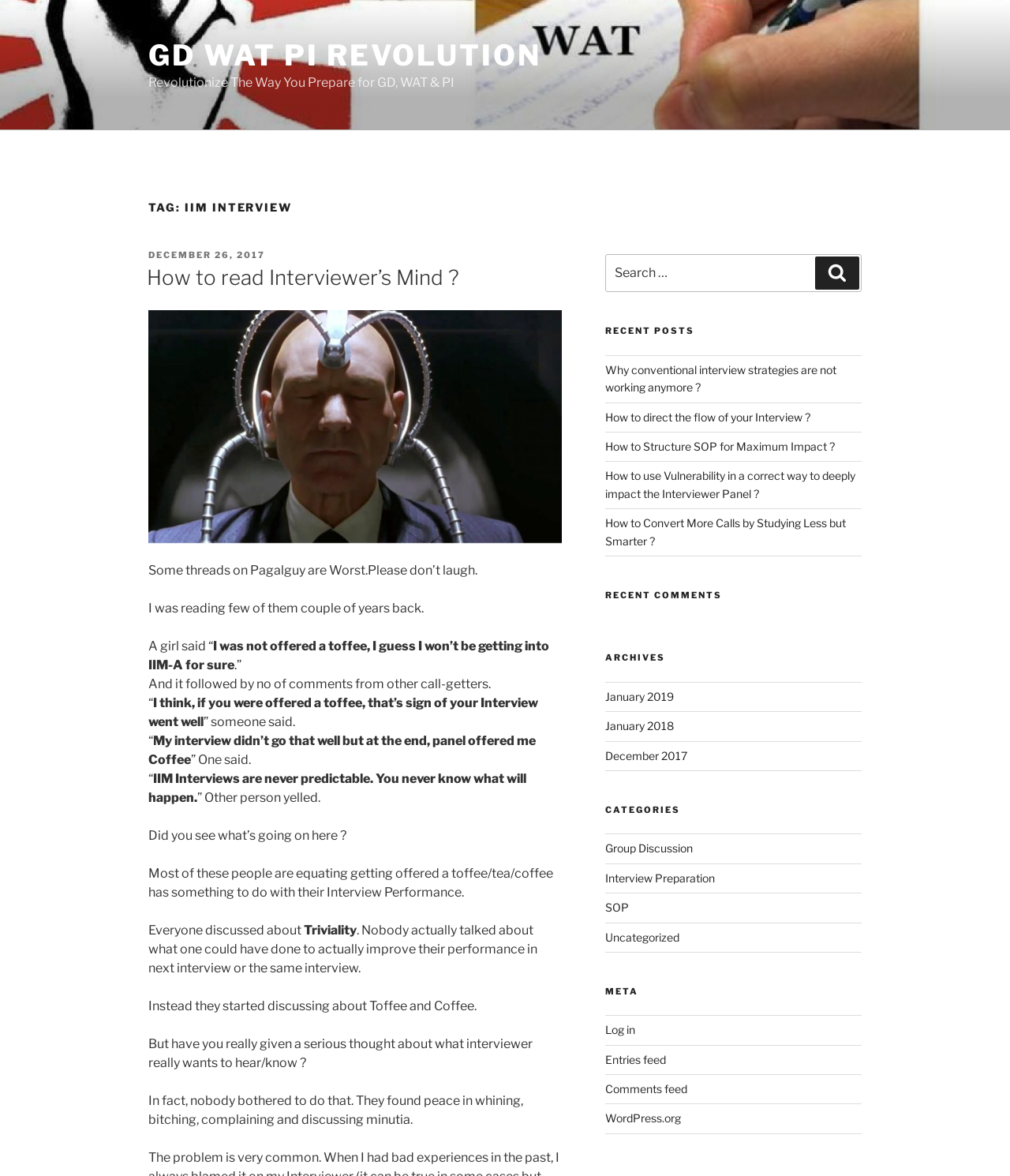Please analyze the image and give a detailed answer to the question:
What is the author's opinion about people discussing trivial things?

The author seems to have a negative opinion about people discussing trivial things, as evident from the text 'Most of these people are equating getting offered a toffee/tea/coffee has something to do with their Interview Performance. Instead they started discussing about Toffee and Coffee.' which implies that the author thinks people are wasting their time on unimportant things.